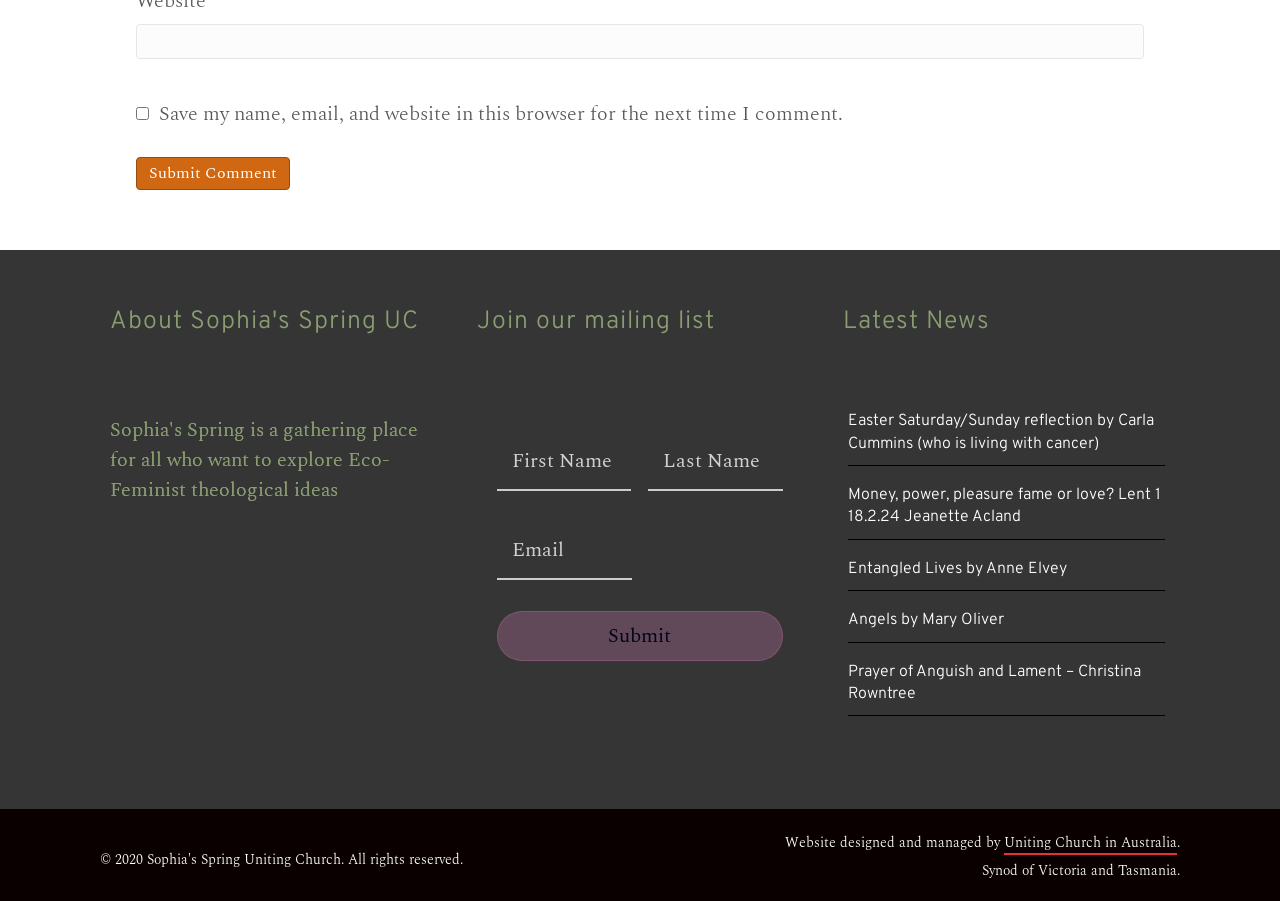How many links are there under 'Latest News'?
Respond to the question with a single word or phrase according to the image.

4